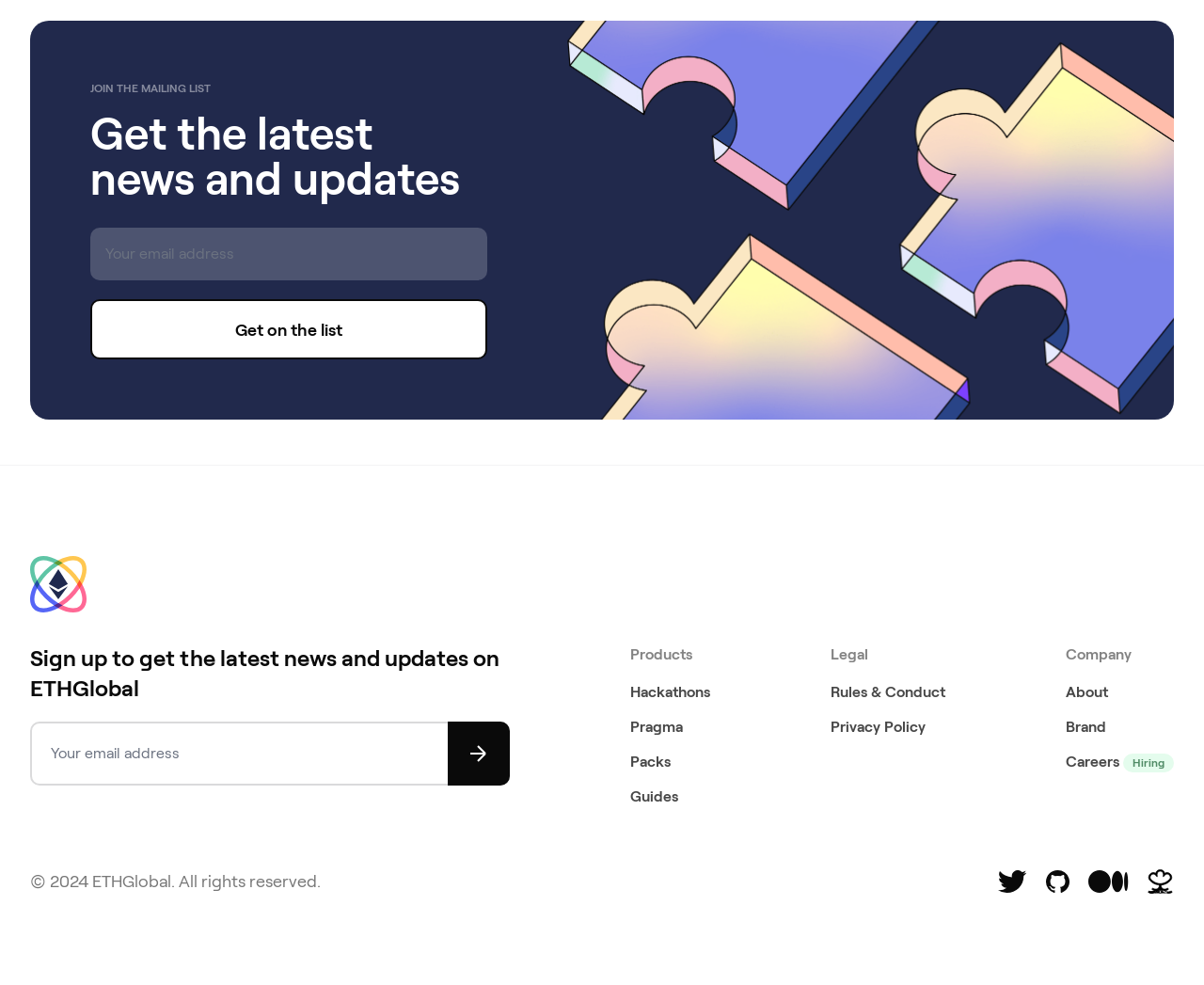Locate the UI element described as follows: "Rules & Conduct". Return the bounding box coordinates as four float numbers between 0 and 1 in the order [left, top, right, bottom].

[0.69, 0.692, 0.785, 0.711]